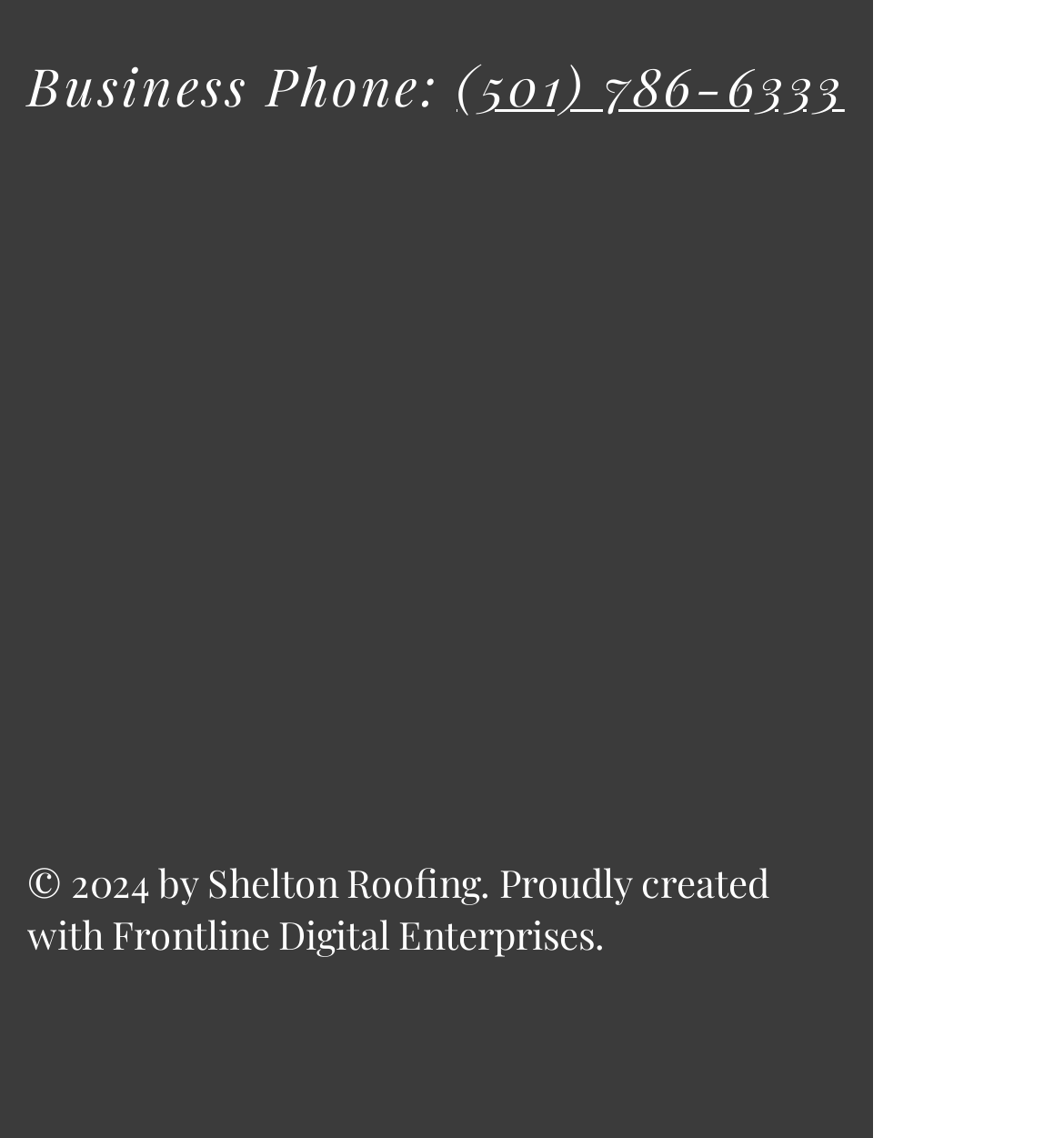Please study the image and answer the question comprehensively:
What is the name of the social media platform linked at the bottom?

I found the name of the social media platform linked at the bottom by looking at the social bar section, where it says 'Facebook'.